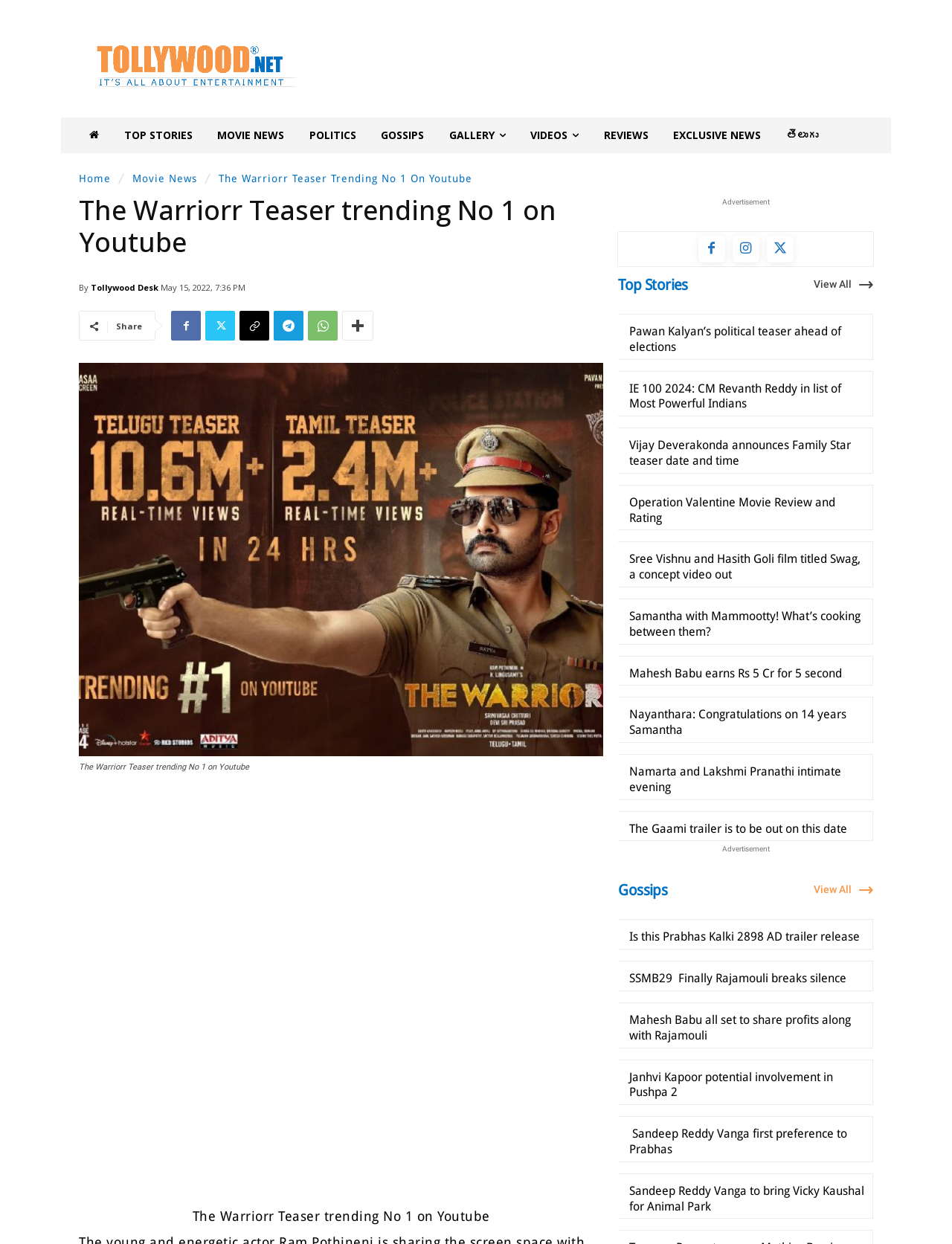Find the bounding box of the UI element described as follows: "Facebook".

[0.733, 0.189, 0.761, 0.211]